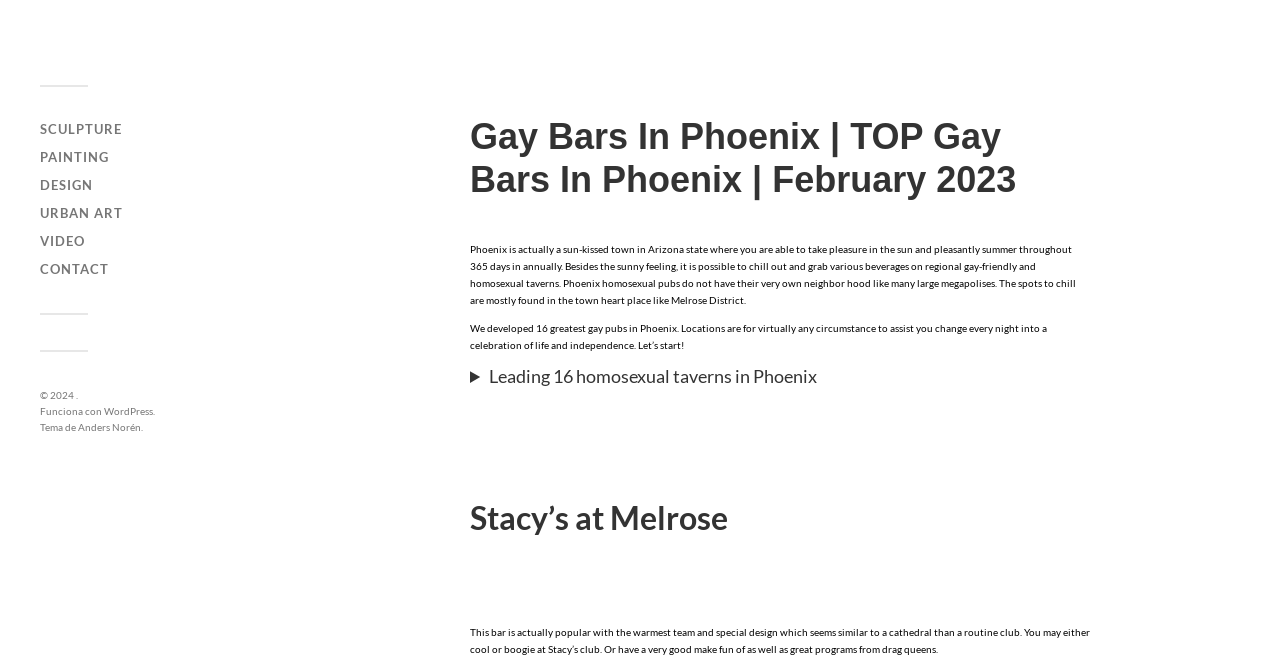Reply to the question with a single word or phrase:
What is the name of the first gay bar listed?

Stacy's at Melrose